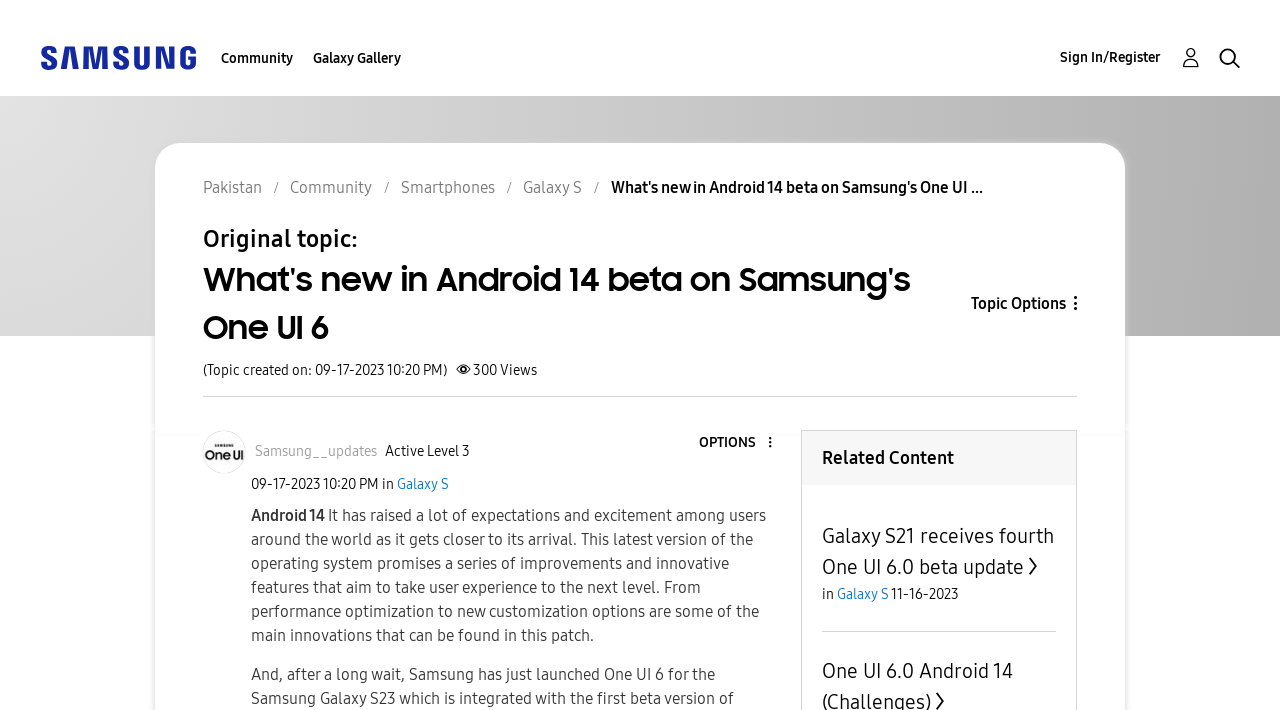How many views does the topic have?
Please elaborate on the answer to the question with detailed information.

I obtained the answer by looking at the StaticText element that contains the text '300' and is located near the 'Views' text.